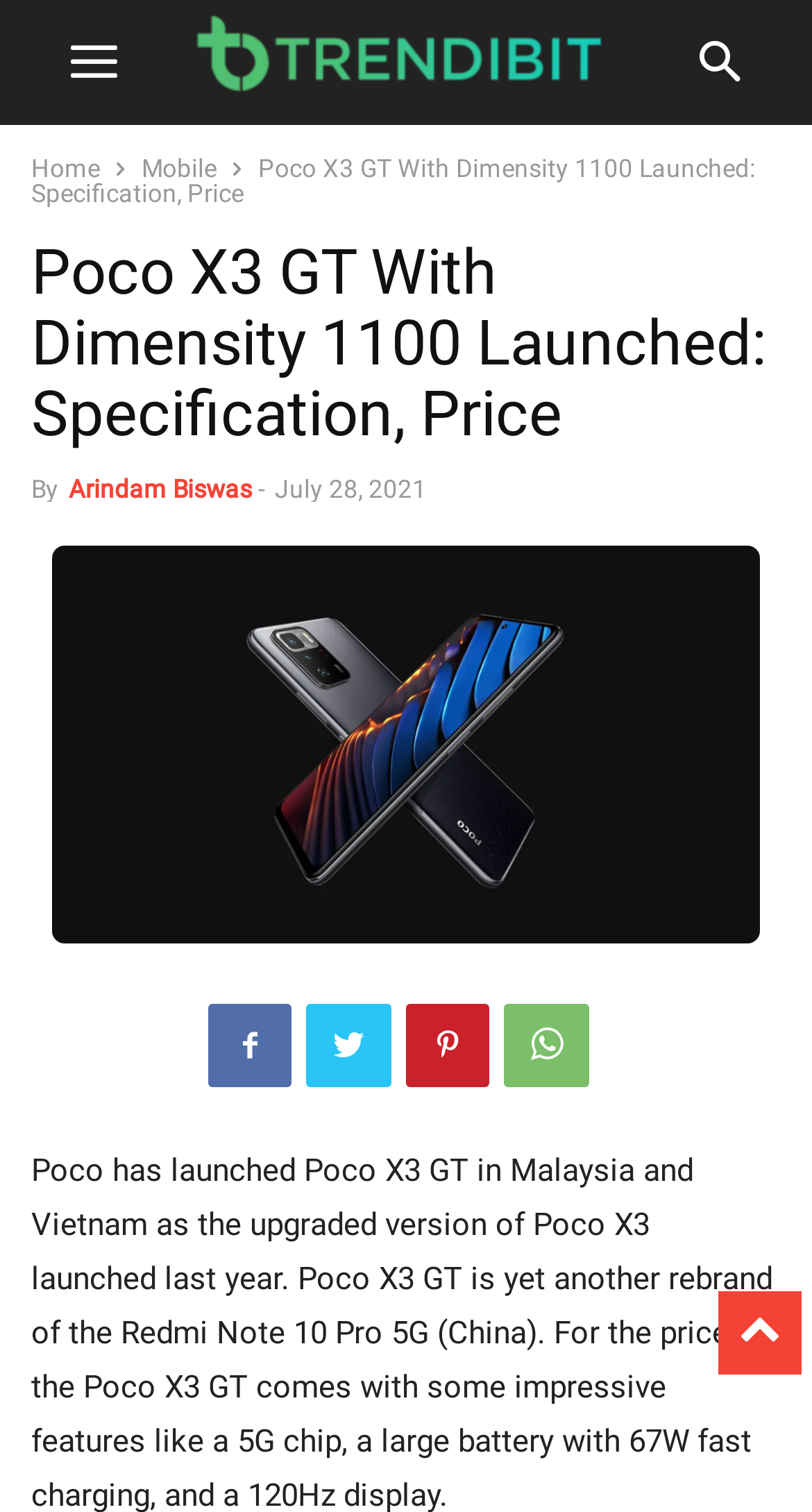Highlight the bounding box coordinates of the region I should click on to meet the following instruction: "go to top".

[0.885, 0.854, 0.987, 0.884]